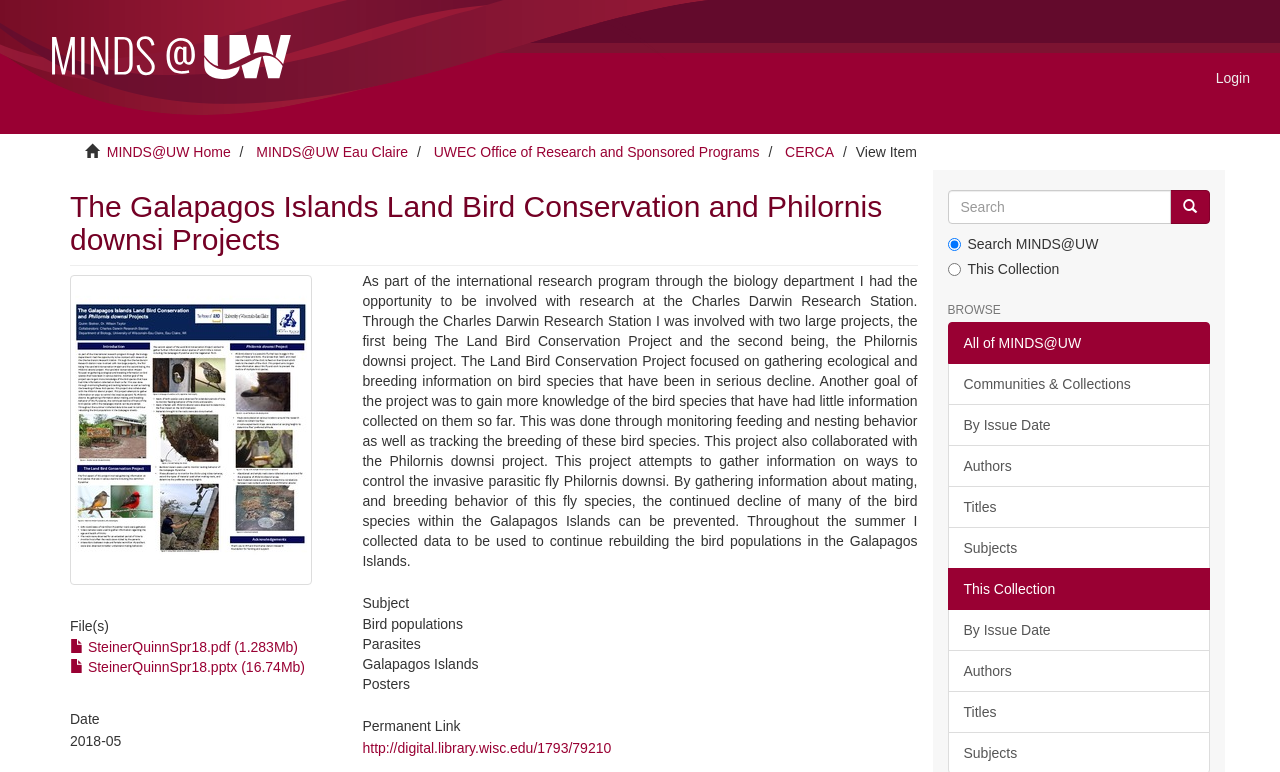Could you locate the bounding box coordinates for the section that should be clicked to accomplish this task: "Click the 'Login' link".

[0.938, 0.069, 0.988, 0.133]